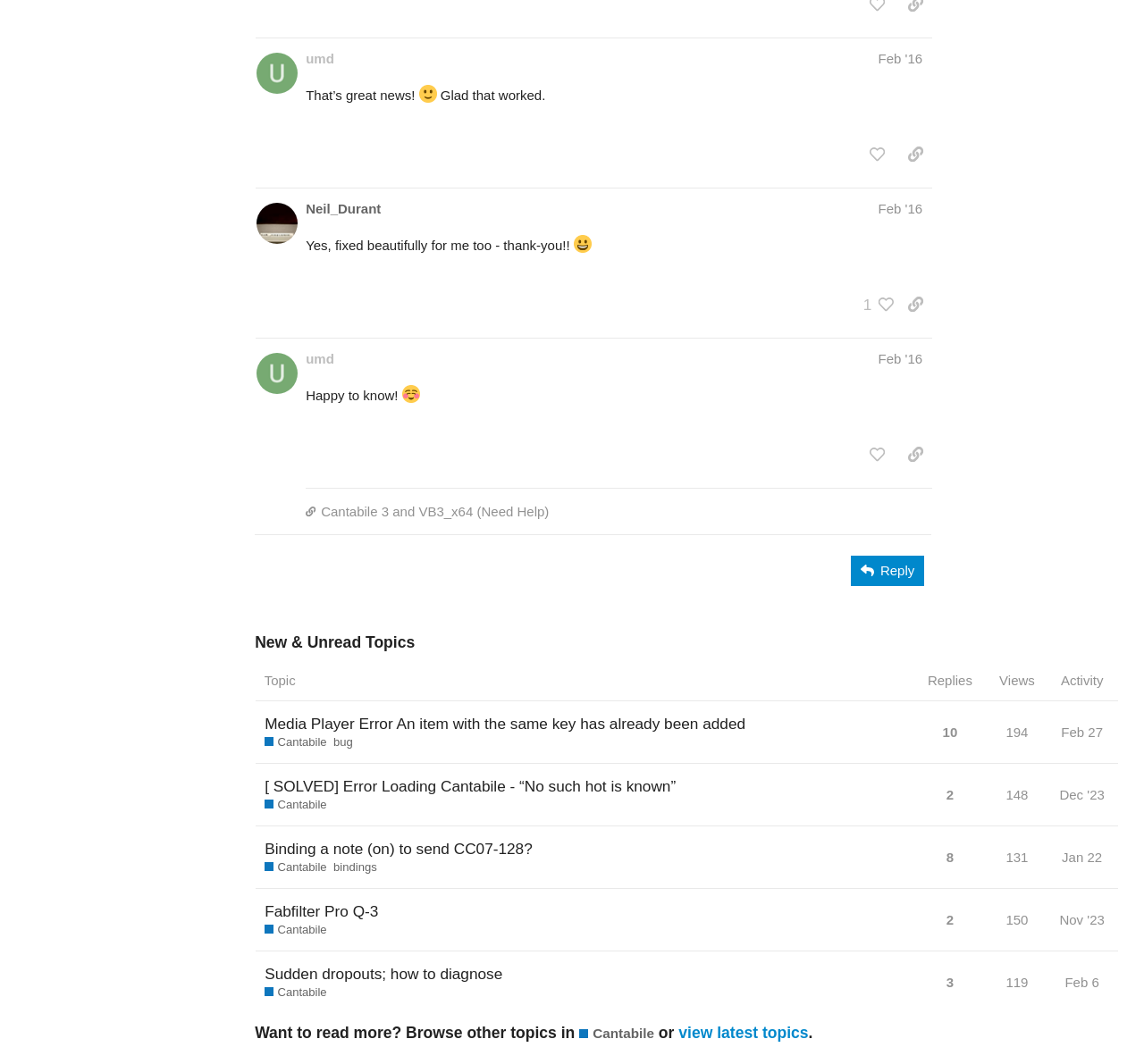Please locate the bounding box coordinates of the region I need to click to follow this instruction: "reply".

[0.744, 0.522, 0.808, 0.55]